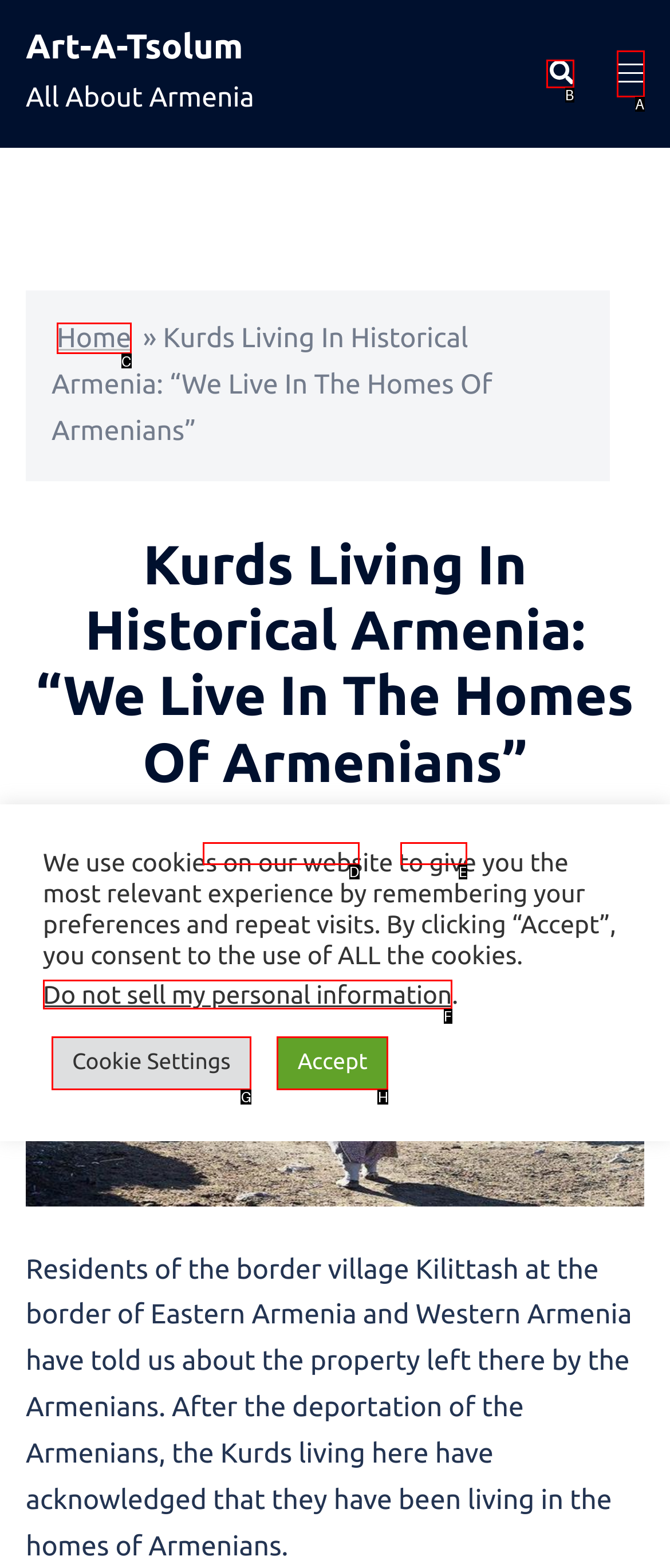Match the description: April 4, 2020April 4, 2020 to one of the options shown. Reply with the letter of the best match.

D